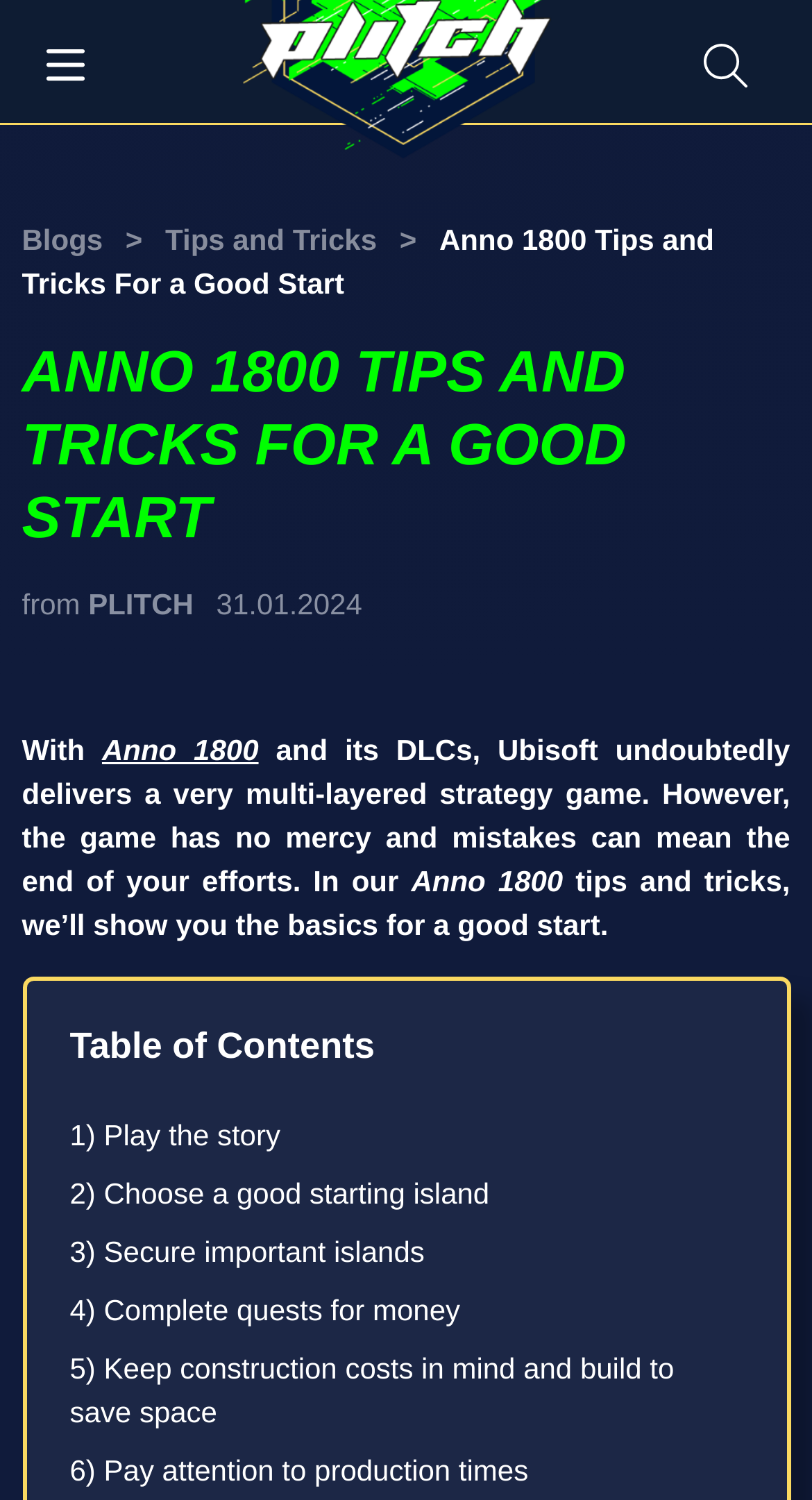How many tips are provided on this webpage?
Look at the screenshot and give a one-word or phrase answer.

6